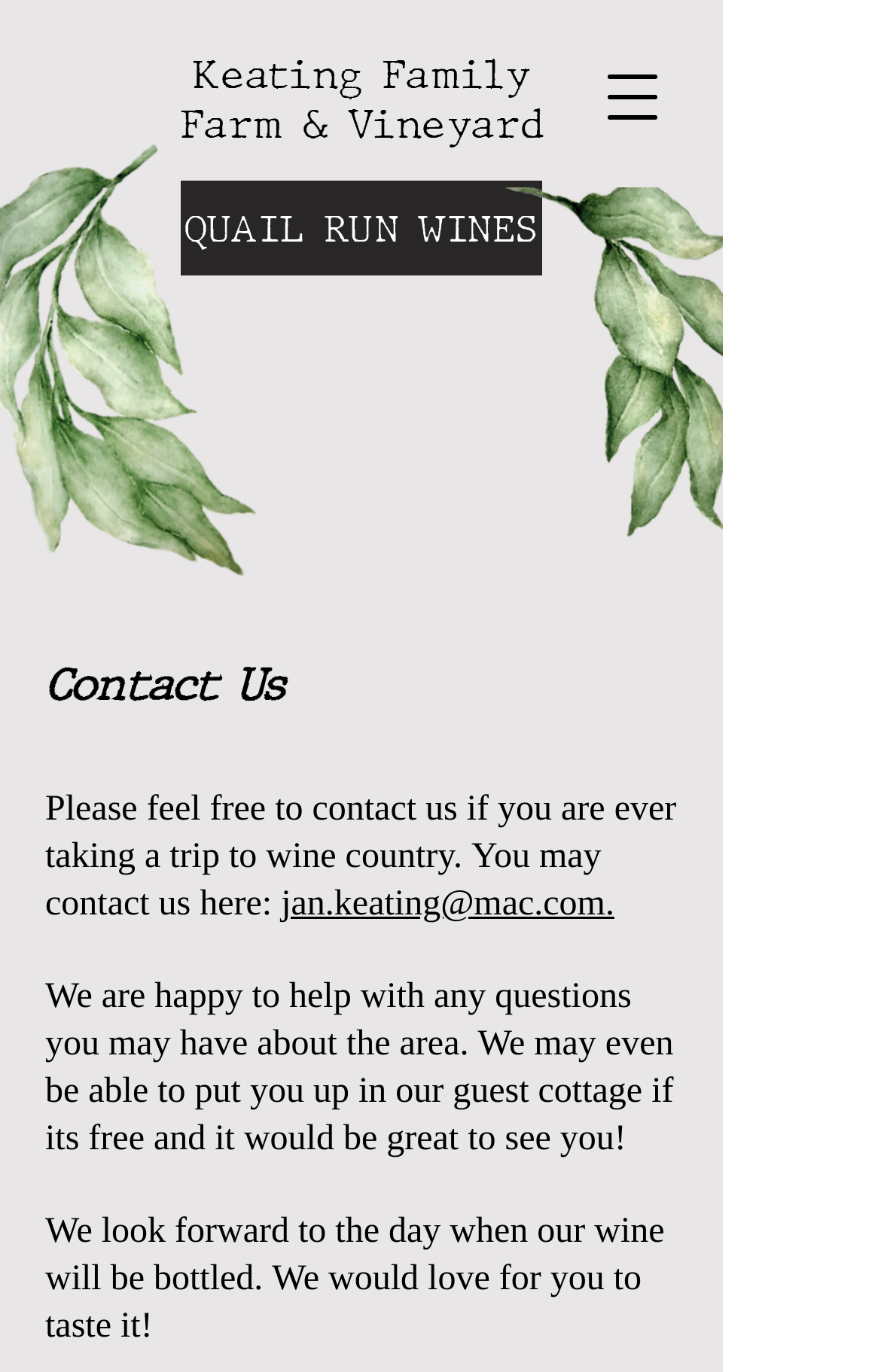What is the current status of the wine?
Based on the screenshot, provide your answer in one word or phrase.

Not bottled yet